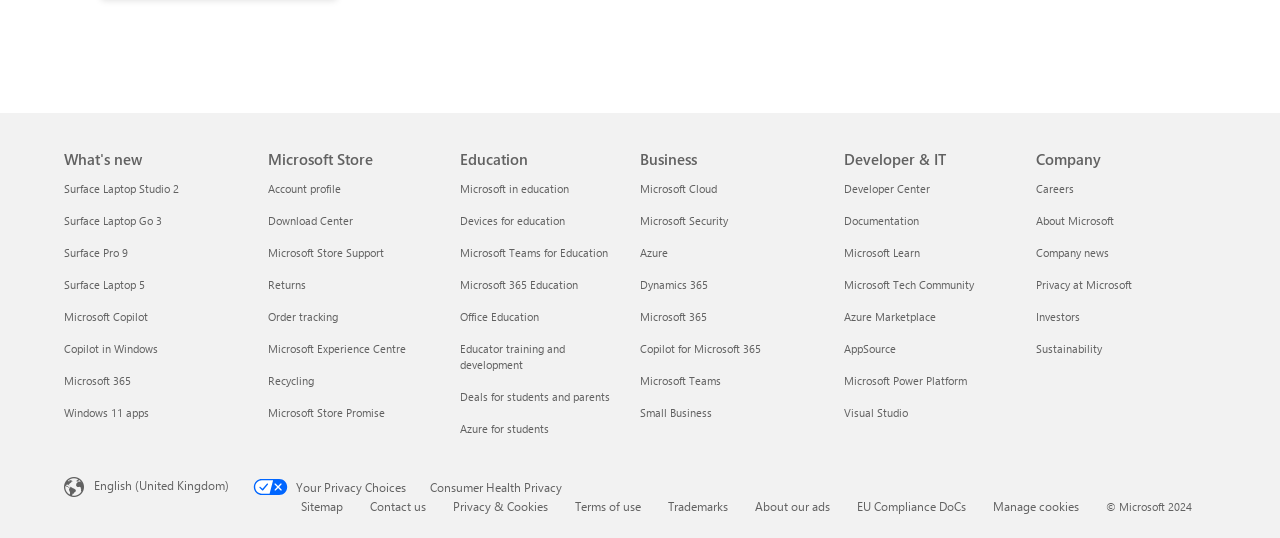Given the element description, predict the bounding box coordinates in the format (top-left x, top-left y, bottom-right x, bottom-right y), using floating point numbers between 0 and 1: Terms of use

[0.449, 0.926, 0.501, 0.955]